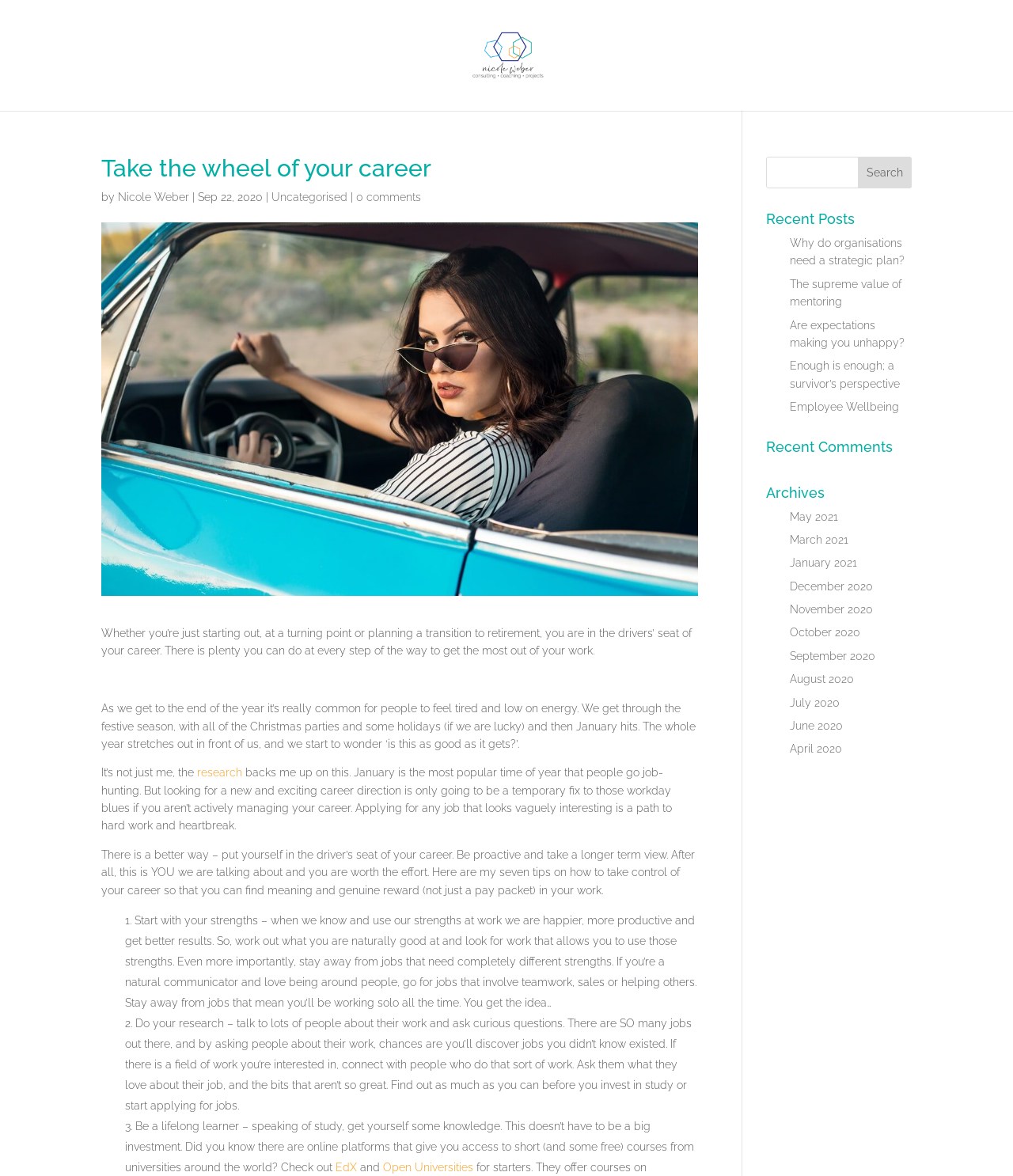Find the bounding box coordinates for the element described here: "Employee Wellbeing".

[0.78, 0.341, 0.888, 0.351]